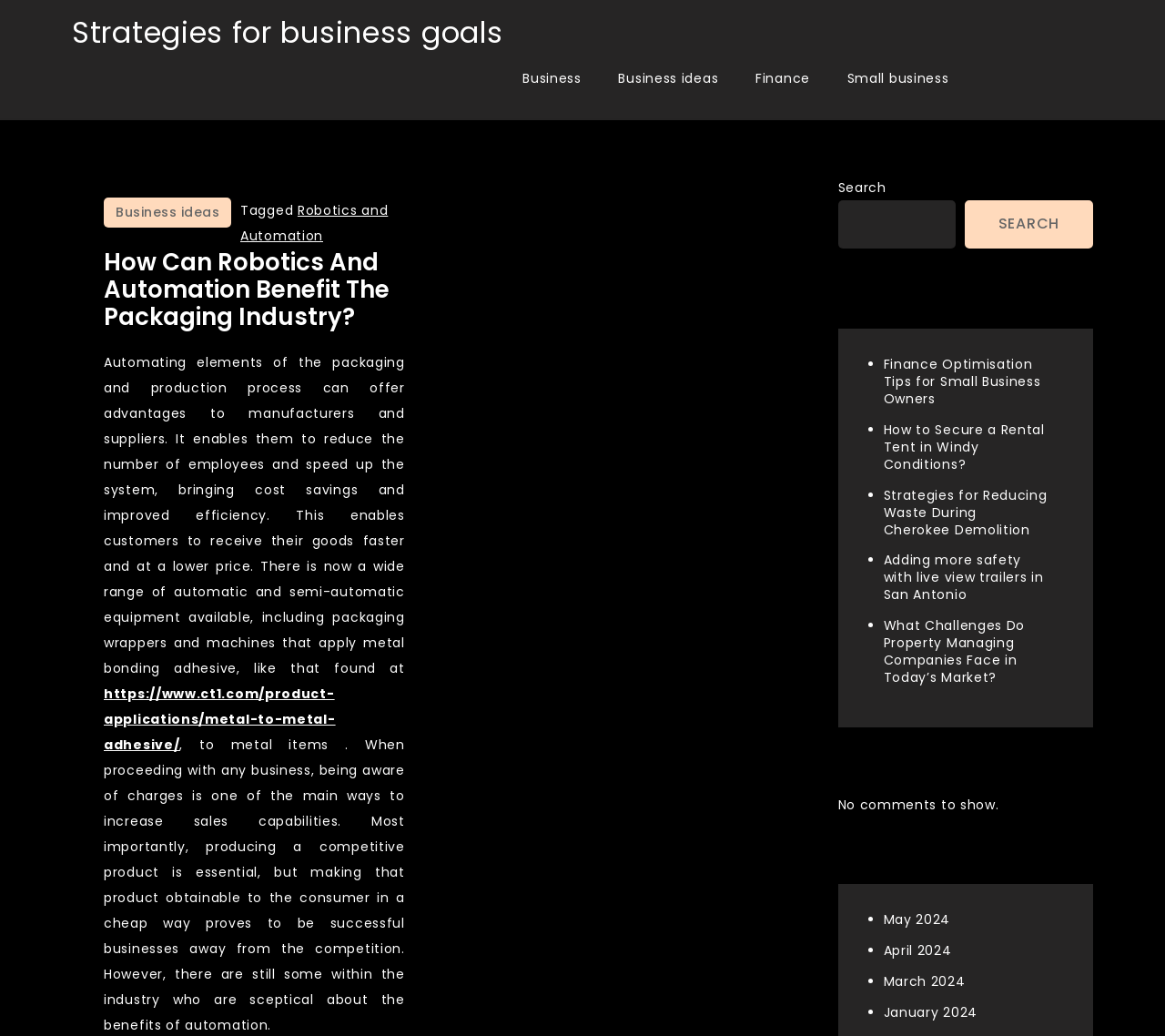Please give the bounding box coordinates of the area that should be clicked to fulfill the following instruction: "Book a table". The coordinates should be in the format of four float numbers from 0 to 1, i.e., [left, top, right, bottom].

None